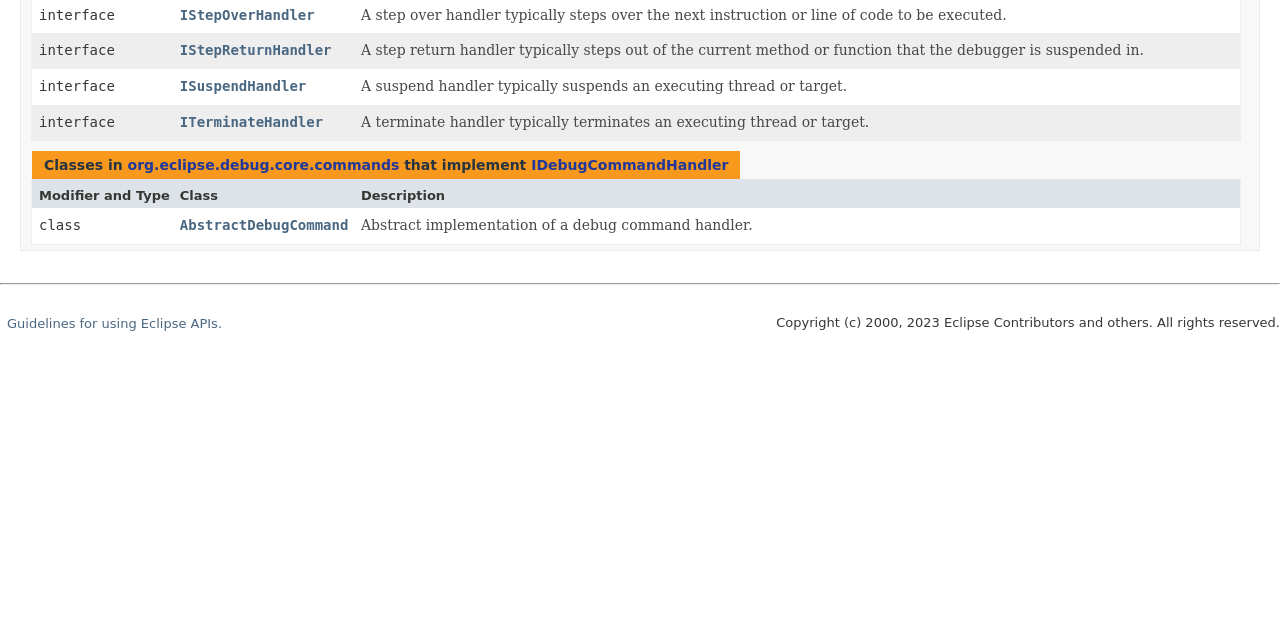Please find the bounding box for the UI component described as follows: "IStepOverHandler".

[0.14, 0.01, 0.246, 0.035]